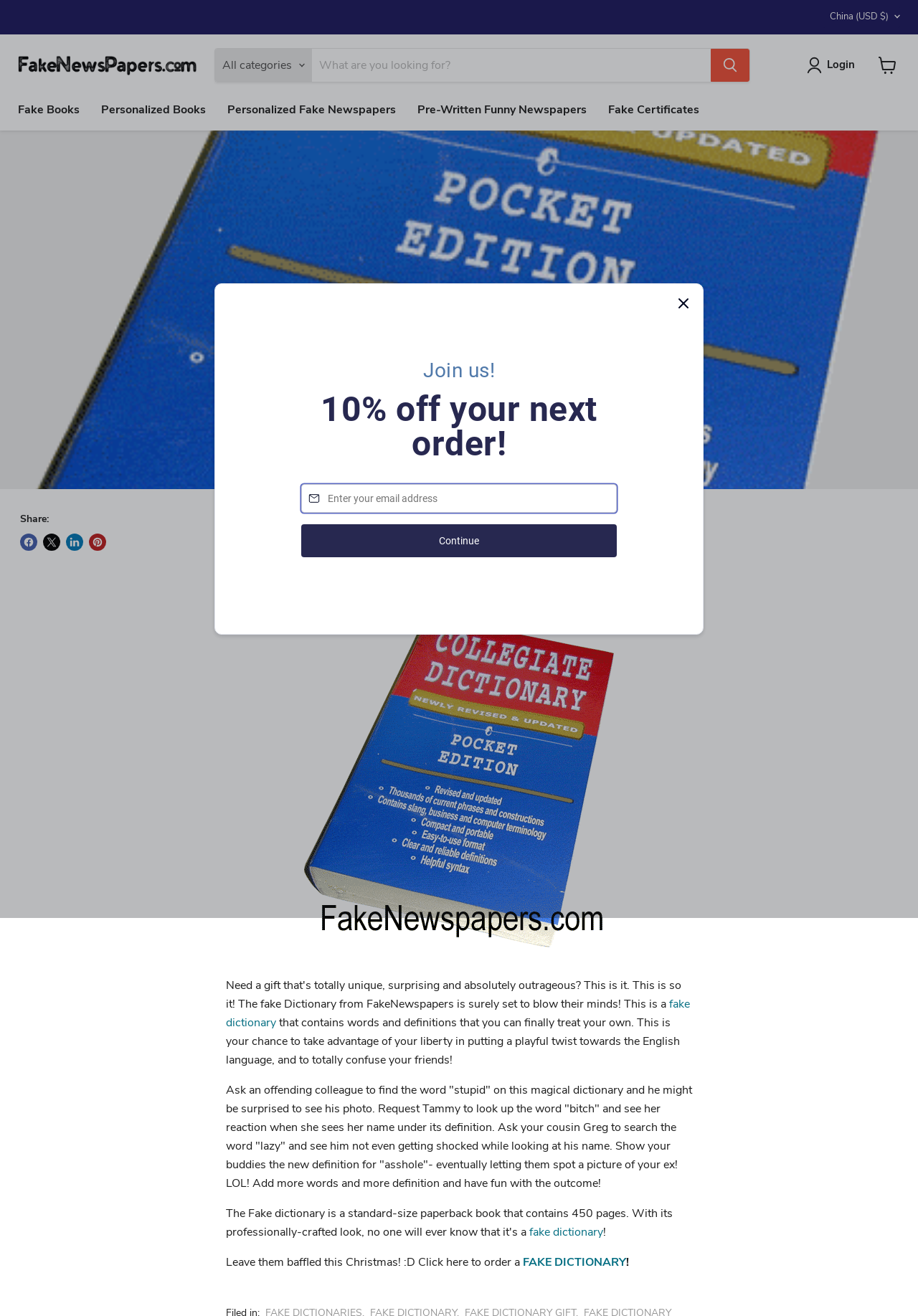Locate the bounding box of the UI element described by: "aria-label="Email" placeholder="Enter your email address"" in the given webpage screenshot.

[0.328, 0.368, 0.672, 0.39]